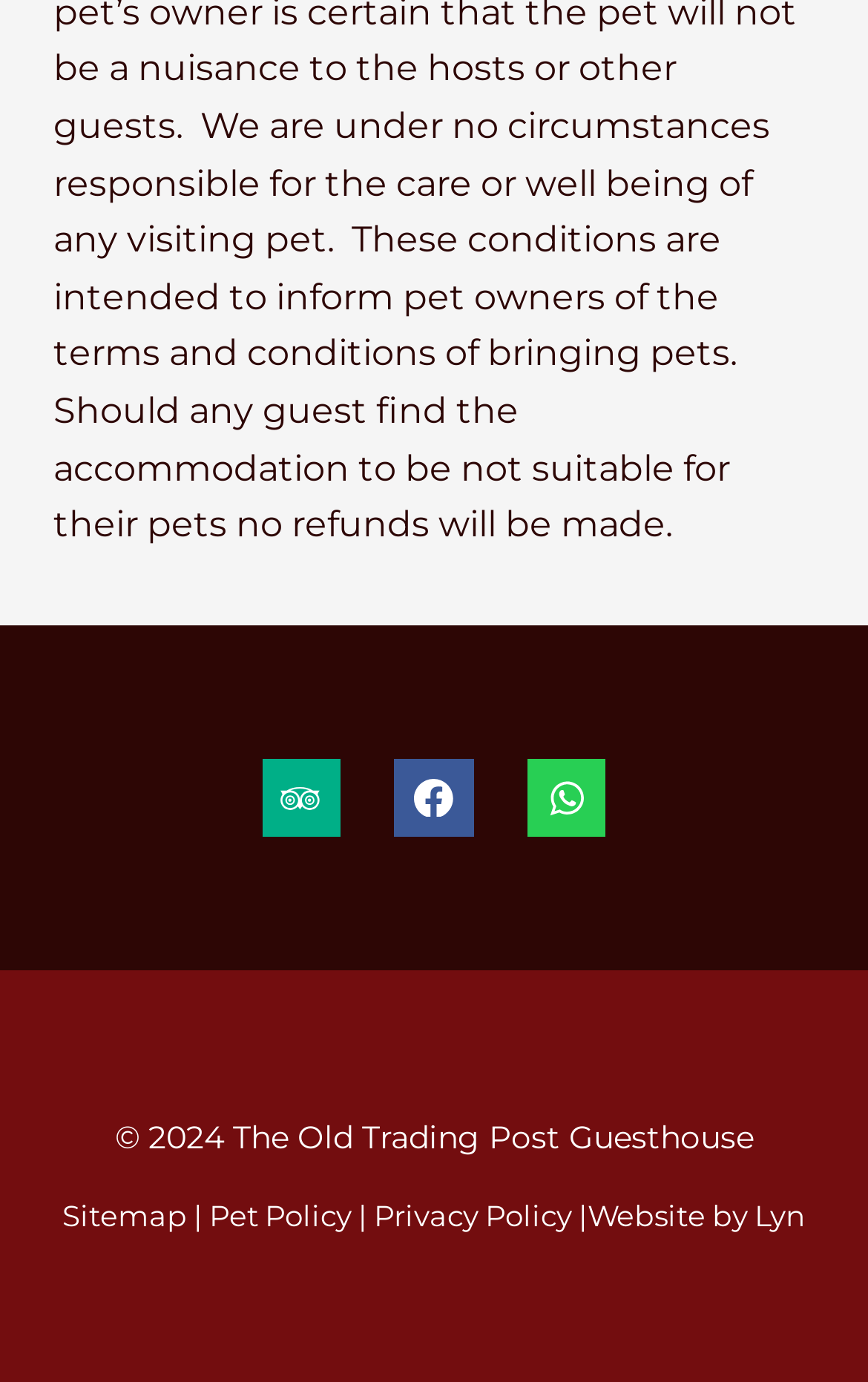Please answer the following question using a single word or phrase: 
What social media platforms are linked?

Trip Advisor, Facebook, WhatsApp